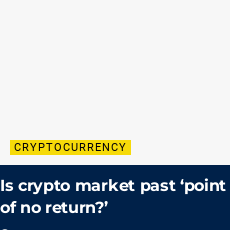What is the tone of the background?
Please give a detailed and elaborate answer to the question based on the image.

The tone of the background is dark, which is mentioned in the caption as 'dark tones', subtly contrasting with the bright yellow label to enhance readability and draw focus to the crucial inquiry at hand.